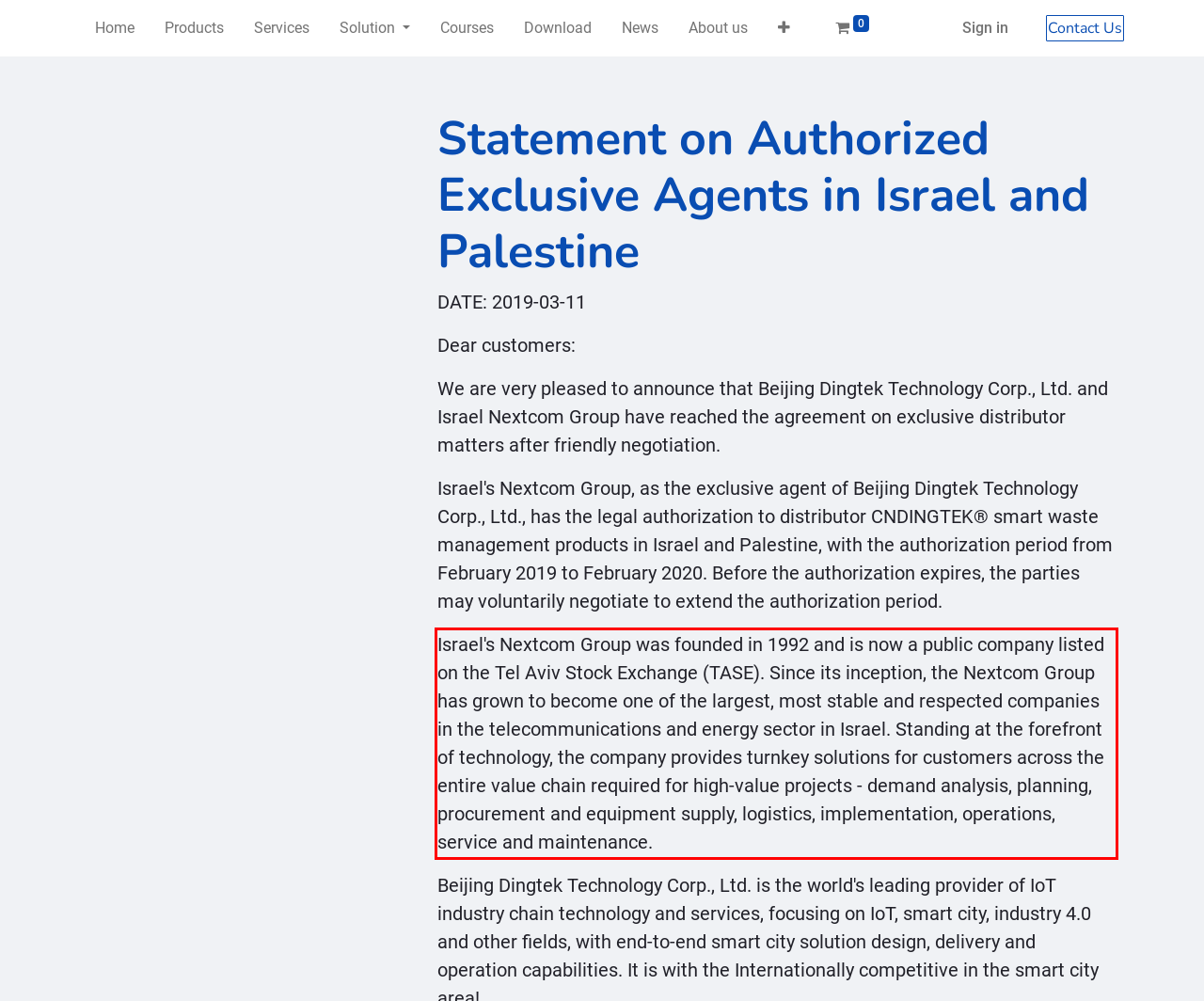Please examine the webpage screenshot and extract the text within the red bounding box using OCR.

Israel's Nextcom Group was founded in 1992 and is now a public company listed on the Tel Aviv Stock Exchange (TASE). Since its inception, the Nextcom Group has grown to become one of the largest, most stable and respected companies in the telecommunications and energy sector in Israel. Standing at the forefront of technology, the company provides turnkey solutions for customers across the entire value chain required for high-value projects - demand analysis, planning, procurement and equipment supply, logistics, implementation, operations, service and maintenance.